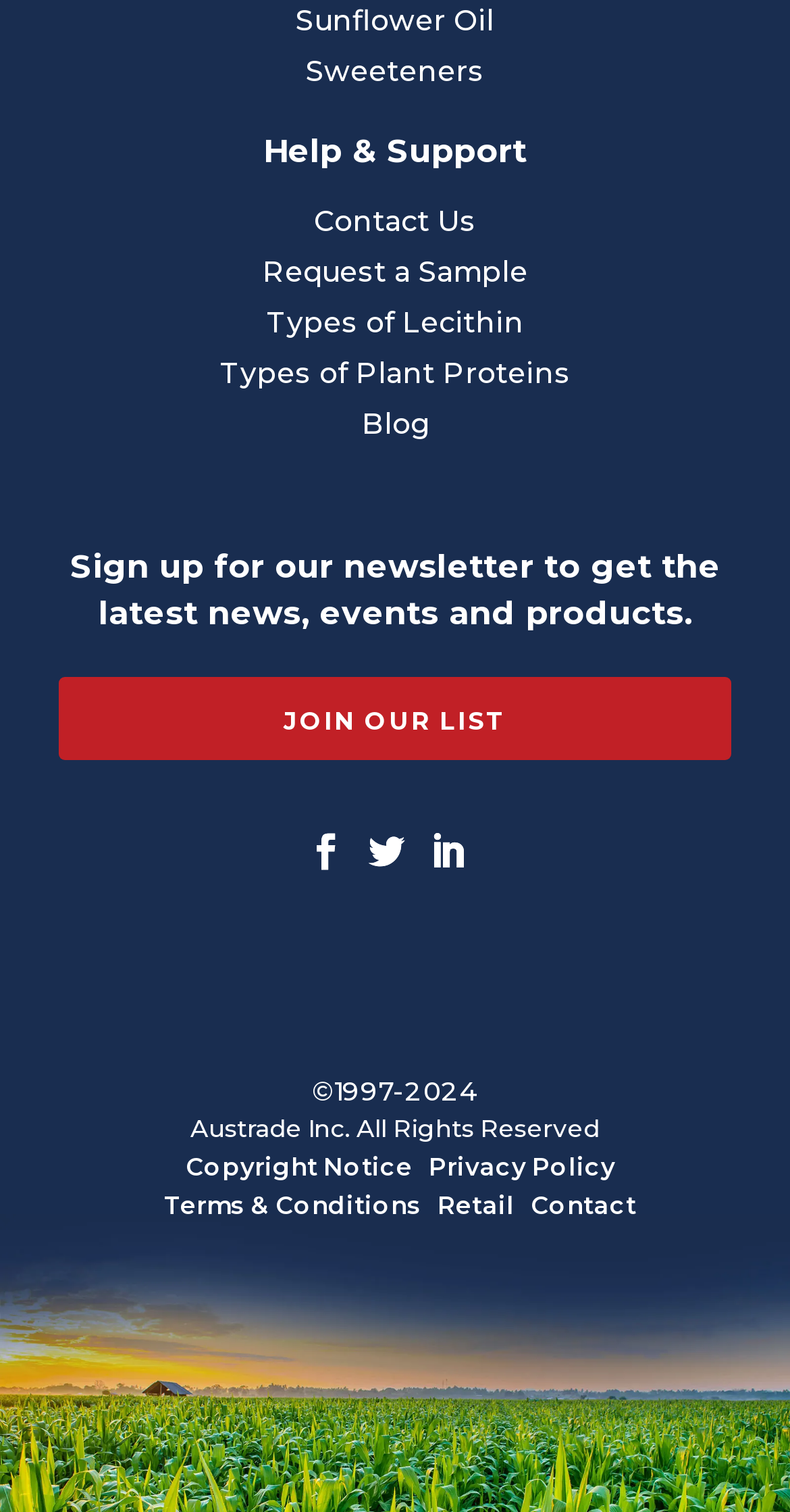What is the purpose of the 'JOIN OUR LIST' link?
Give a comprehensive and detailed explanation for the question.

The answer can be found by looking at the heading element with the description 'Sign up for our newsletter to get the latest news, events and products.' which is located above the 'JOIN OUR LIST' link.